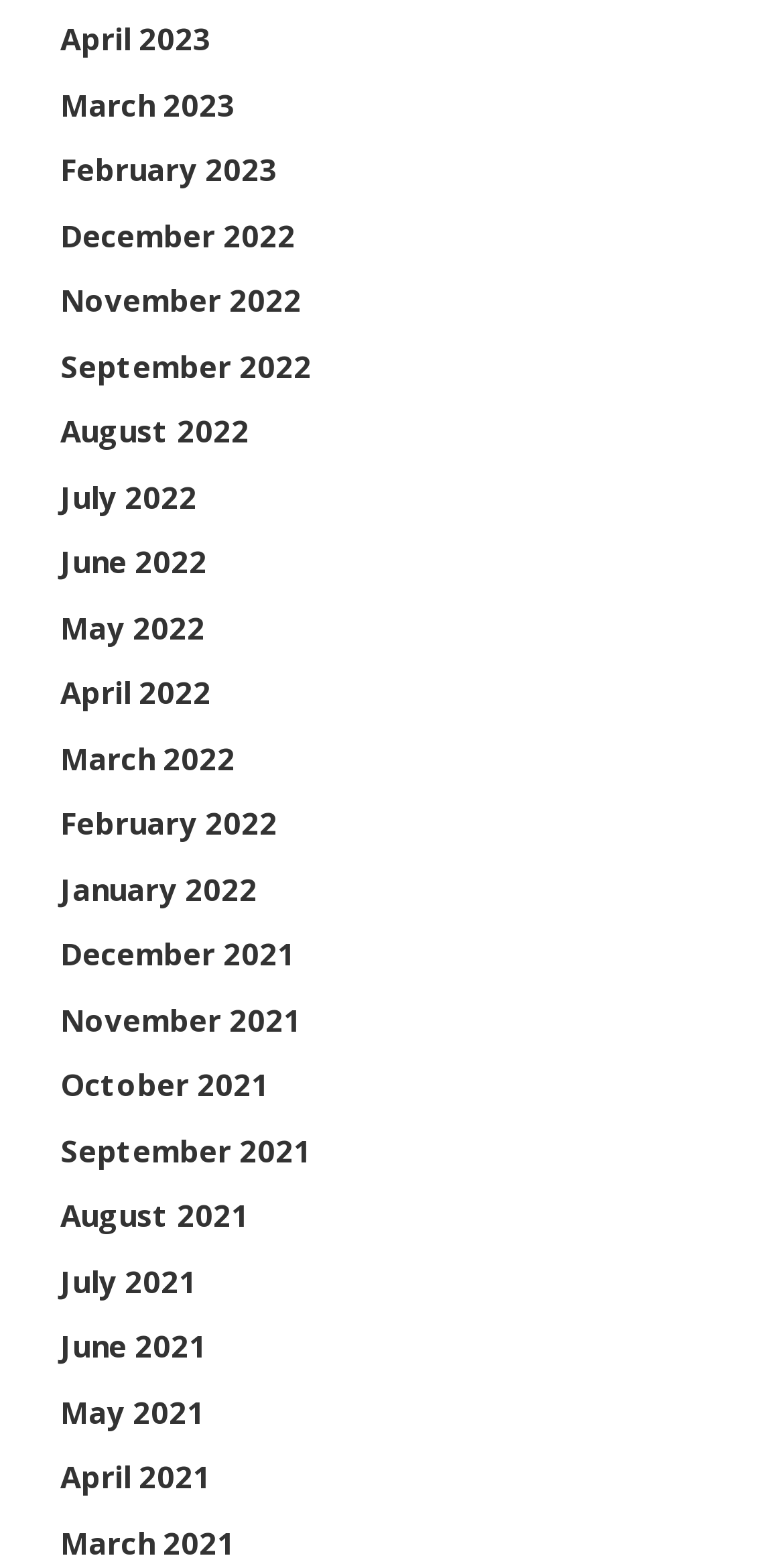How many links are there in the first row?
Using the image provided, answer with just one word or phrase.

4